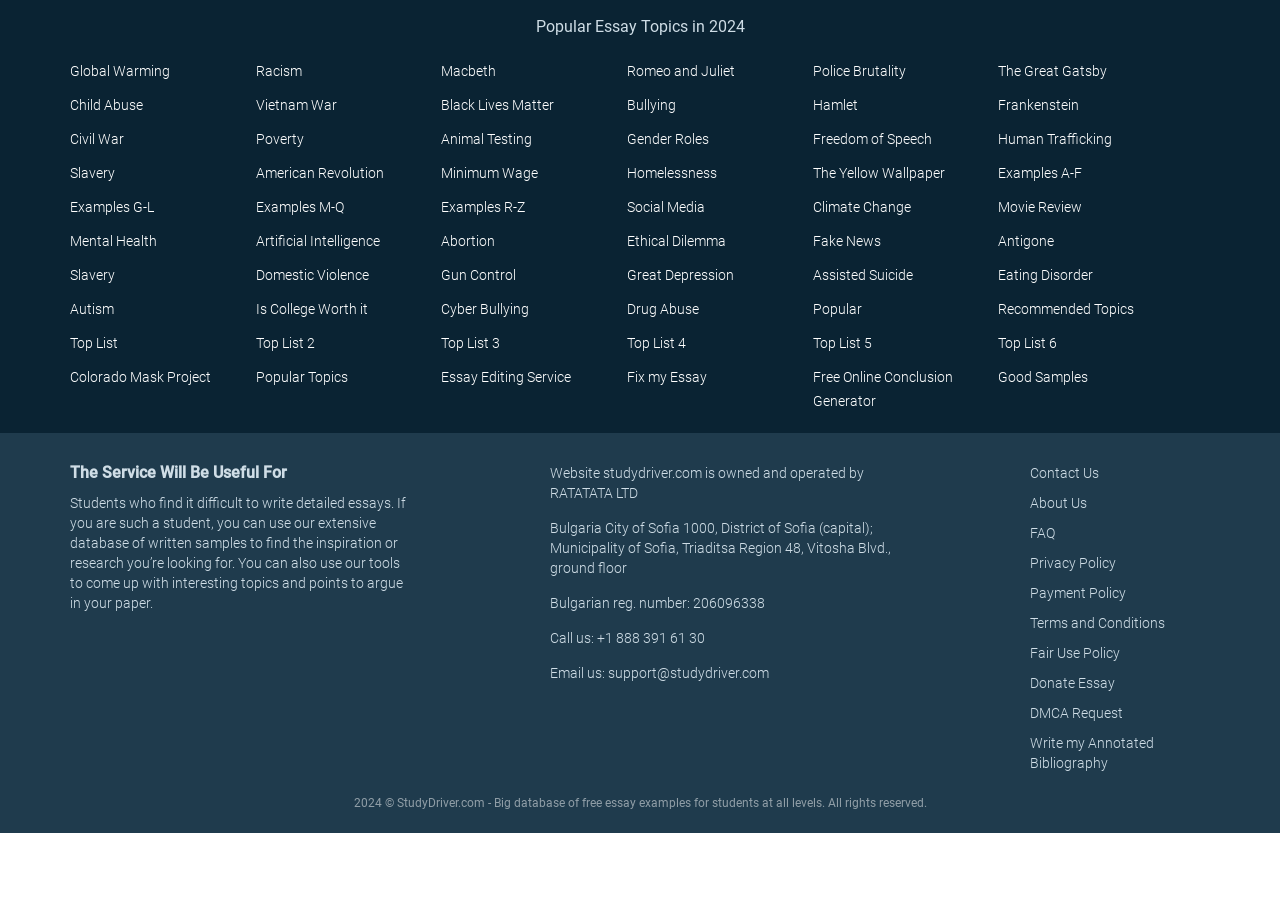Can you find the bounding box coordinates of the area I should click to execute the following instruction: "Click on the 'Global Warming' link"?

[0.055, 0.071, 0.133, 0.089]